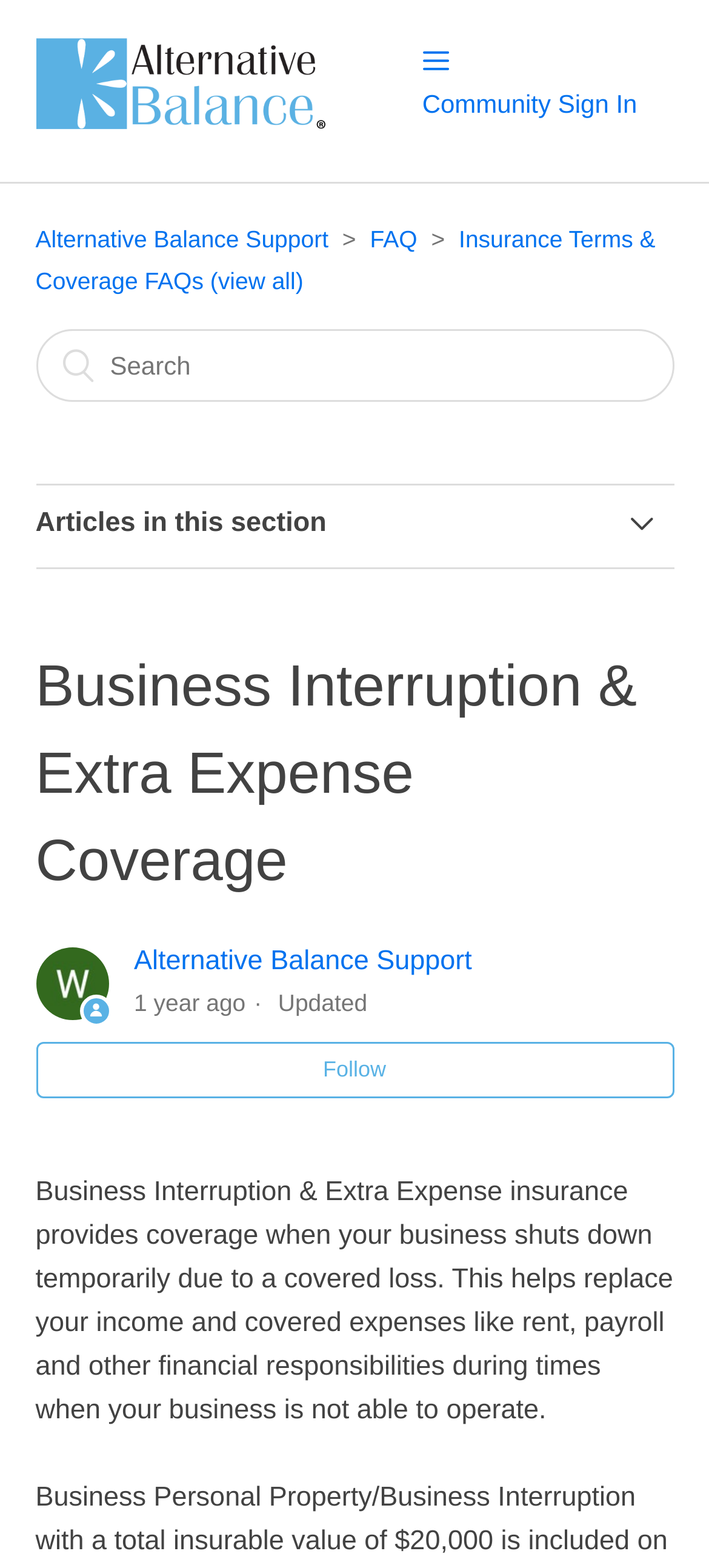Respond to the question with just a single word or phrase: 
What is located at the top right corner of the webpage?

Community Sign In button